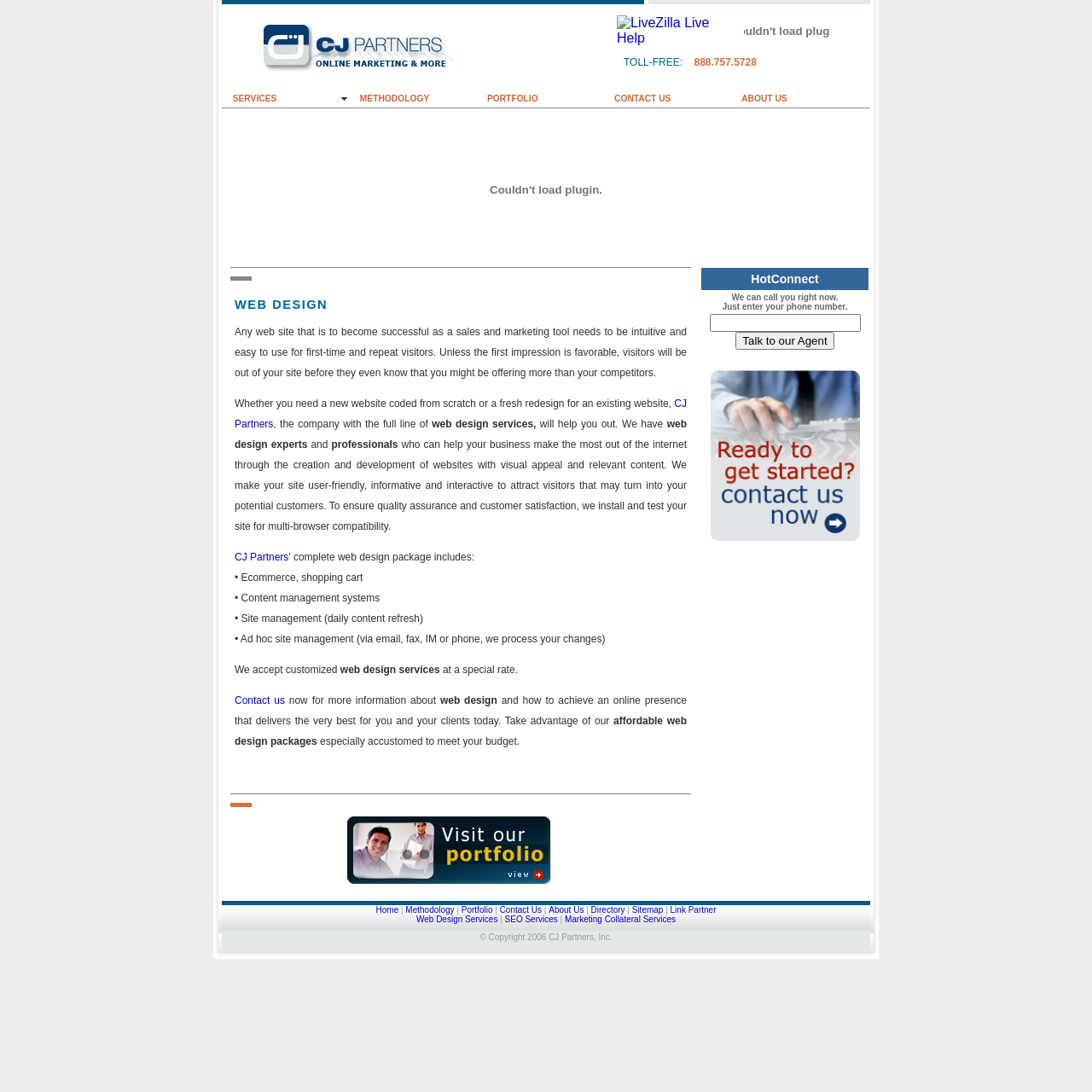Give the bounding box coordinates for the element described by: "Web Design Services".

[0.381, 0.838, 0.456, 0.846]